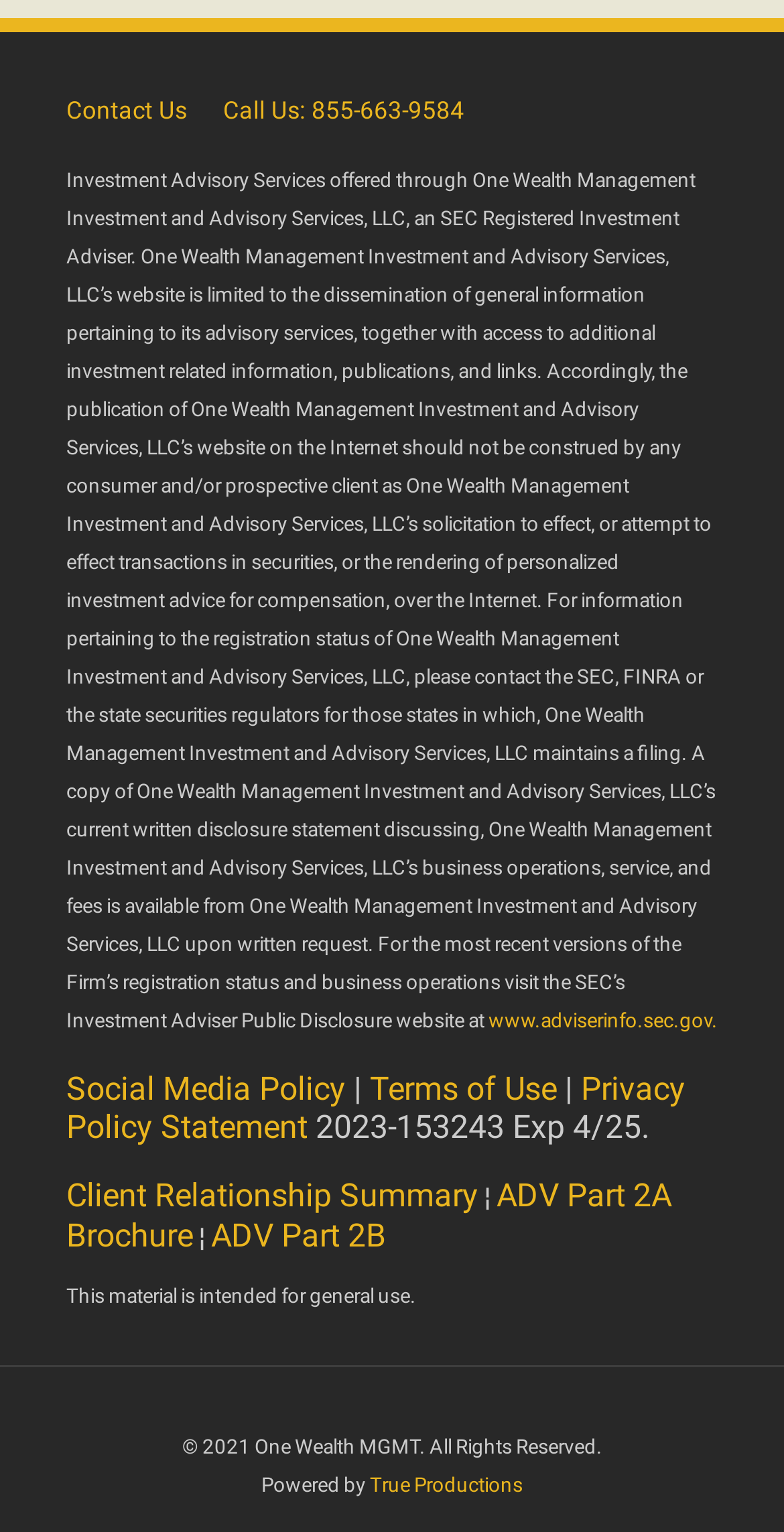Identify the bounding box coordinates of the element to click to follow this instruction: 'View Social Media Policy'. Ensure the coordinates are four float values between 0 and 1, provided as [left, top, right, bottom].

[0.085, 0.698, 0.441, 0.723]